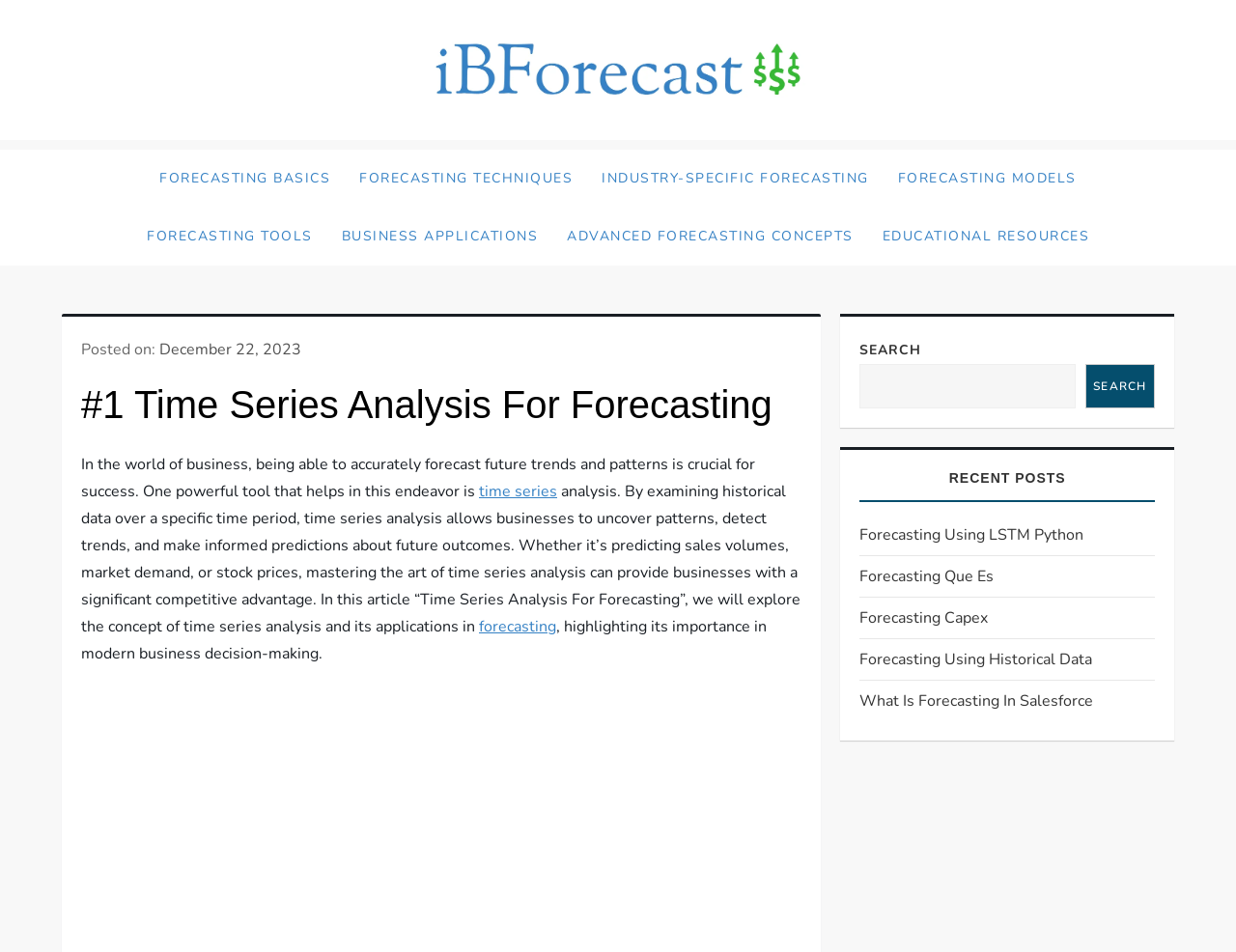How many recent posts are listed on this webpage?
Provide an in-depth answer to the question, covering all aspects.

The webpage has a section titled 'RECENT POSTS' which lists five links to different posts, namely 'Forecasting Using LSTM Python', 'Forecasting Que Es', 'Forecasting Capex', 'Forecasting Using Historical Data', and 'What Is Forecasting In Salesforce'.